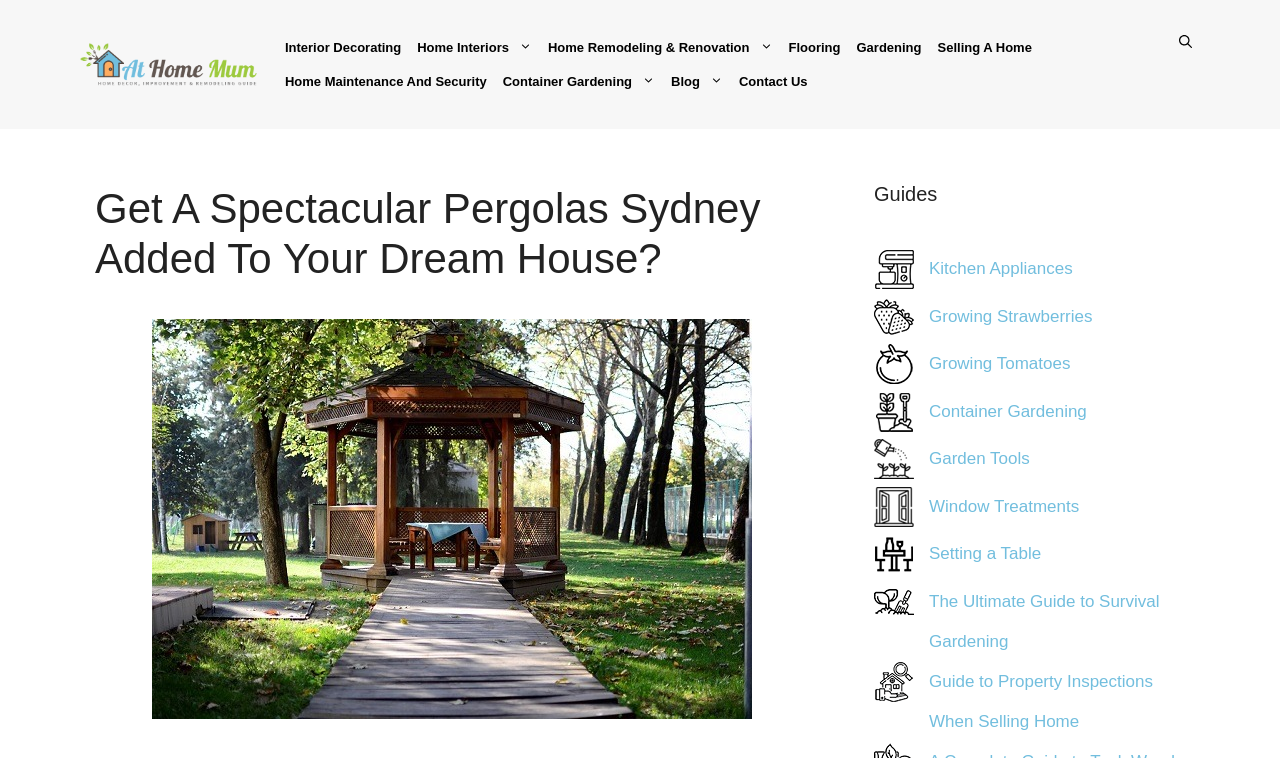Identify the bounding box coordinates of the clickable region necessary to fulfill the following instruction: "Navigate to Interior Decorating". The bounding box coordinates should be four float numbers between 0 and 1, i.e., [left, top, right, bottom].

[0.216, 0.04, 0.32, 0.085]